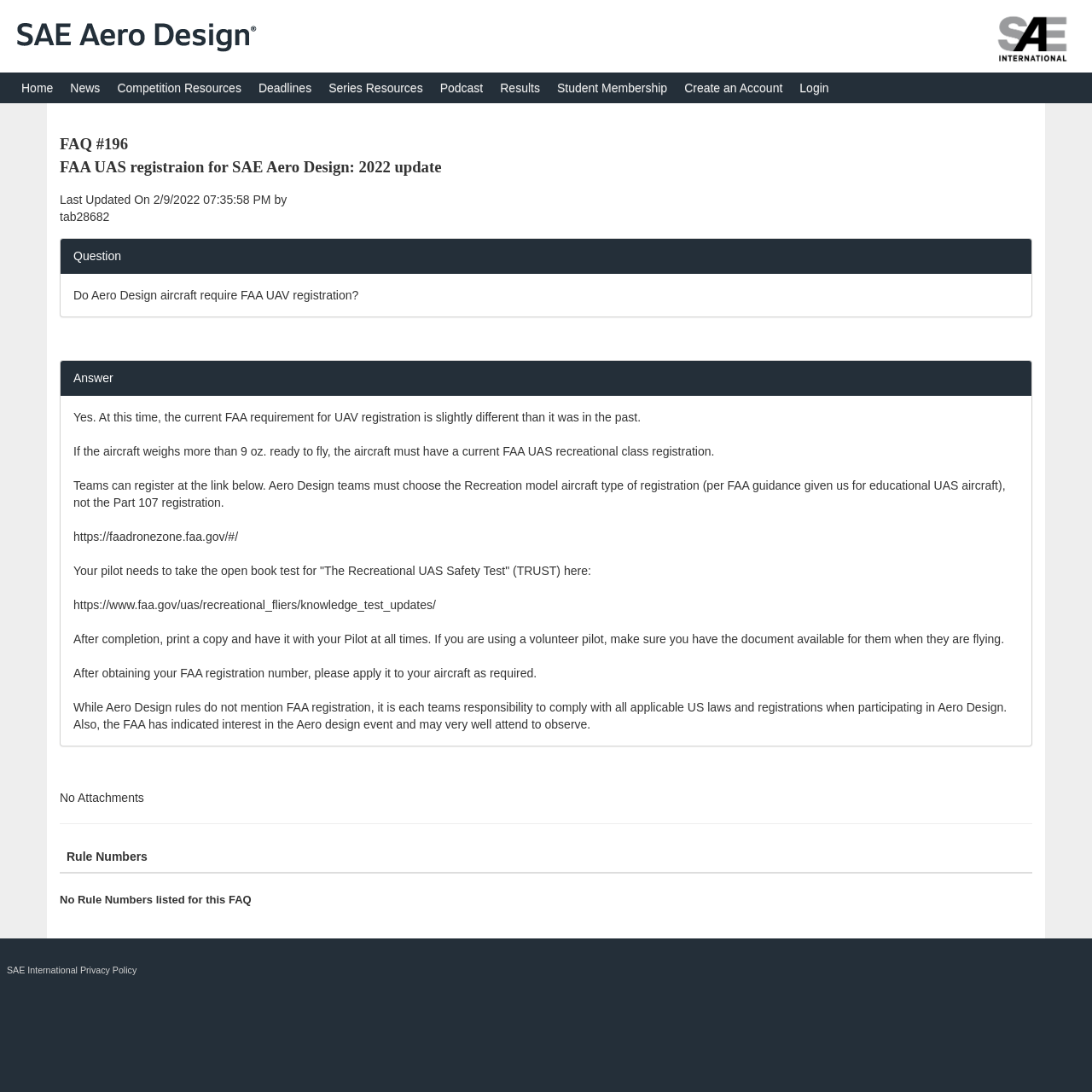Respond to the question with just a single word or phrase: 
Is there a search function on the webpage?

No